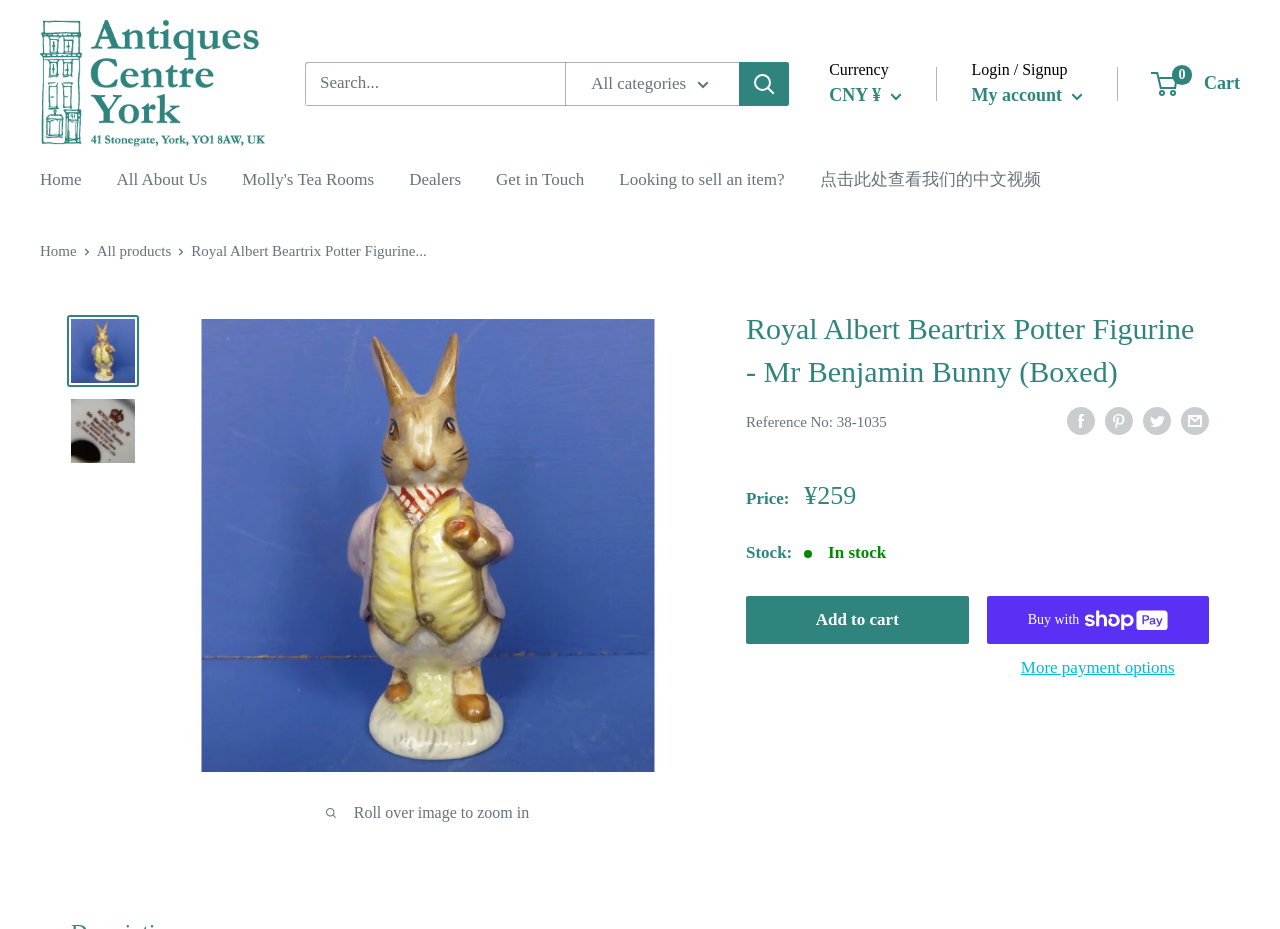Please locate the bounding box coordinates of the element that should be clicked to complete the given instruction: "Select currency".

[0.648, 0.085, 0.704, 0.121]